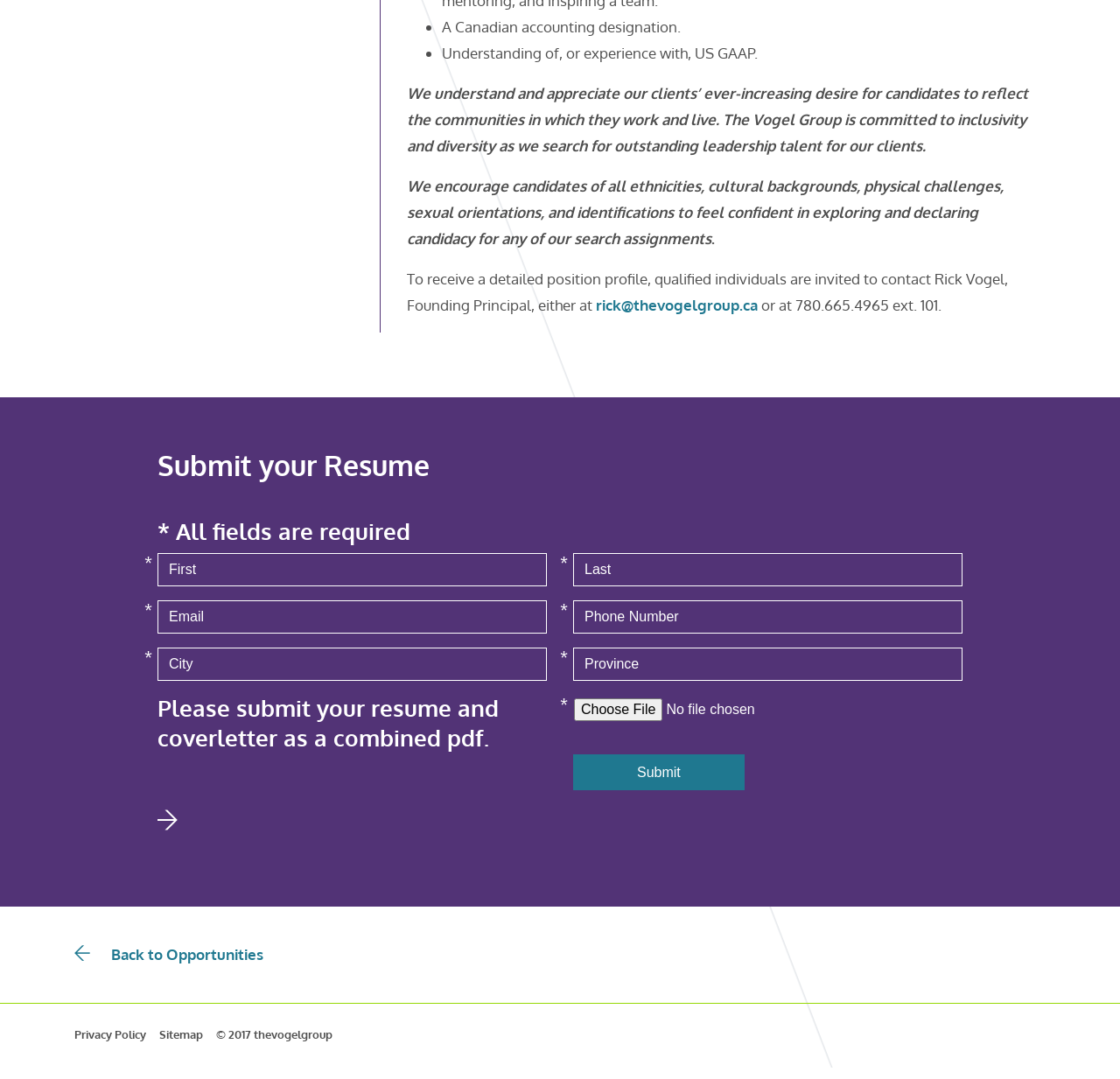Find the bounding box coordinates for the area that should be clicked to accomplish the instruction: "View privacy policy".

[0.066, 0.952, 0.142, 0.965]